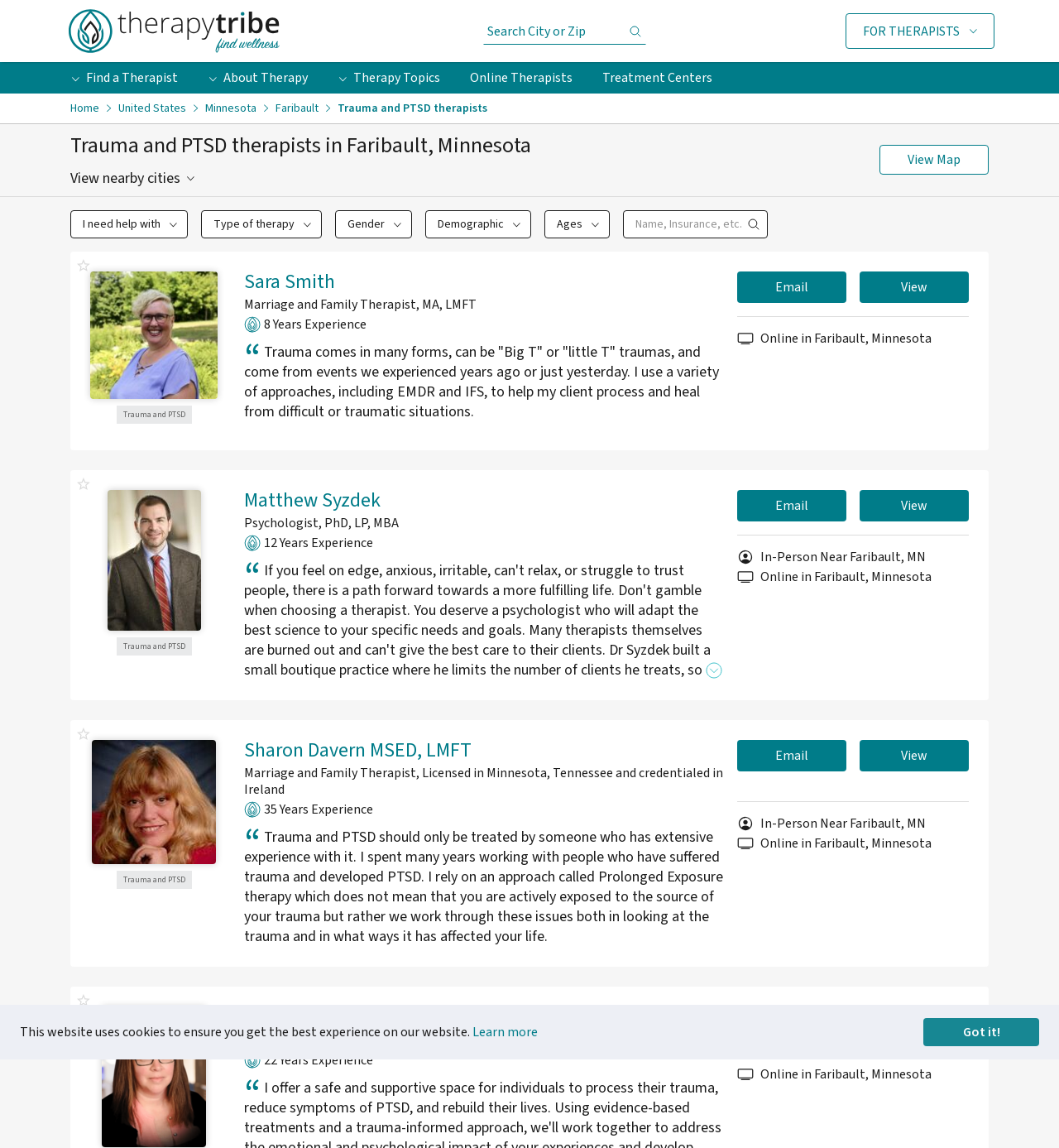Describe all visible elements and their arrangement on the webpage.

This webpage is a directory for therapists in Faribault, Minnesota, specializing in trauma and PTSD. At the top, there is a search bar with a button to search for therapists by city or zip code. Below the search bar, there are several links to navigate to different sections of the website, including "FOR THERAPISTS", "Find a Therapist", "About Therapy", "Therapy Topics", "Online Therapists", and "Treatment Centers".

On the left side of the page, there is a navigation menu with links to "Home", "United States", "Minnesota", and "Faribault". Below the navigation menu, there is a heading that reads "Trauma and PTSD therapists in Faribault, Minnesota". 

The main content of the page is a list of therapist profiles, each with a heading displaying the therapist's name, followed by their title, a brief description of their approach to treating trauma and PTSD, and their contact information. Each profile also includes an image of the therapist and indicators of their experience, such as "8 Years Experience" or "35 Years Experience". Some profiles also specify whether the therapist offers online or in-person sessions.

There are three therapist profiles displayed on the page, each with a similar layout and content. The first profile belongs to Sara Smith, a marriage and family therapist with 8 years of experience. The second profile belongs to Matthew Syzdek, a psychologist with 12 years of experience. The third profile belongs to Sharon Davern MSED, LMFT, a marriage and family therapist with 35 years of experience.